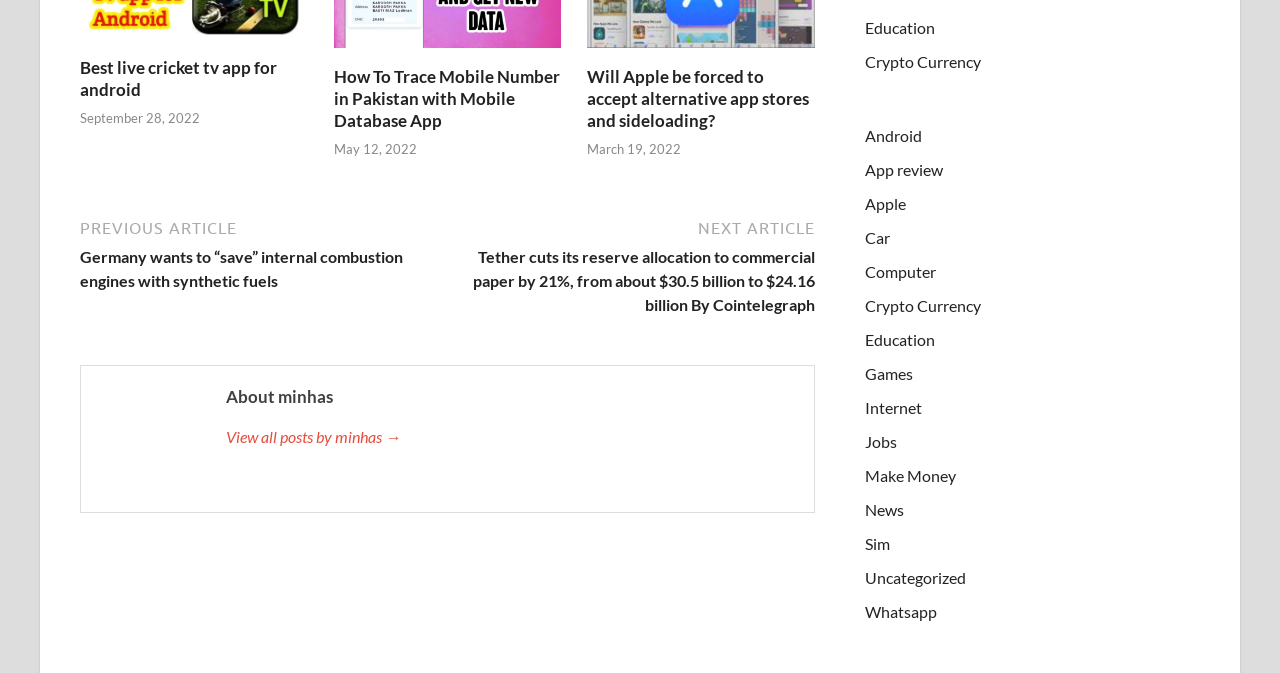Find the bounding box of the web element that fits this description: "Make Money".

[0.676, 0.692, 0.747, 0.72]